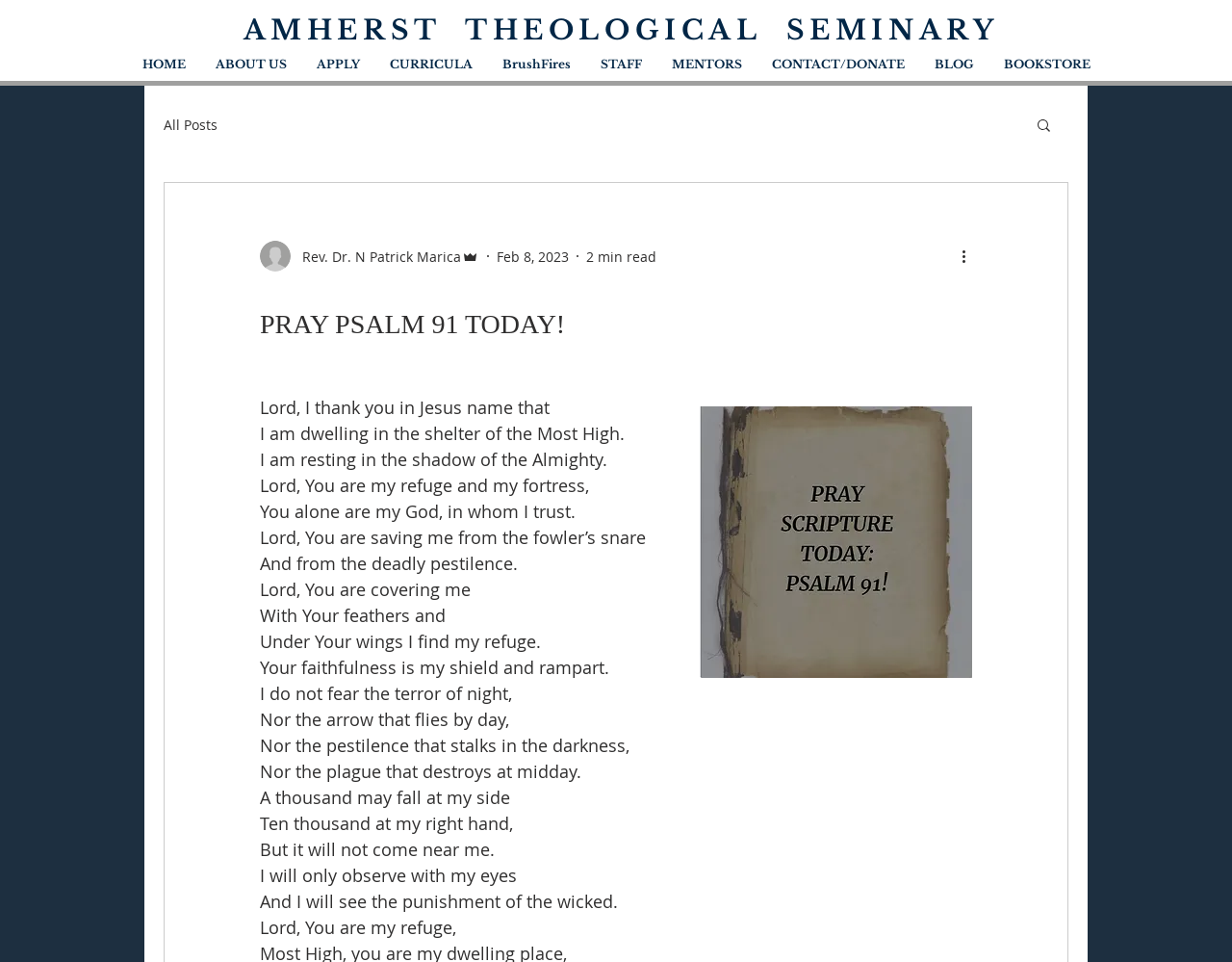Identify and extract the main heading from the webpage.

These books can be purchased on Amazon.